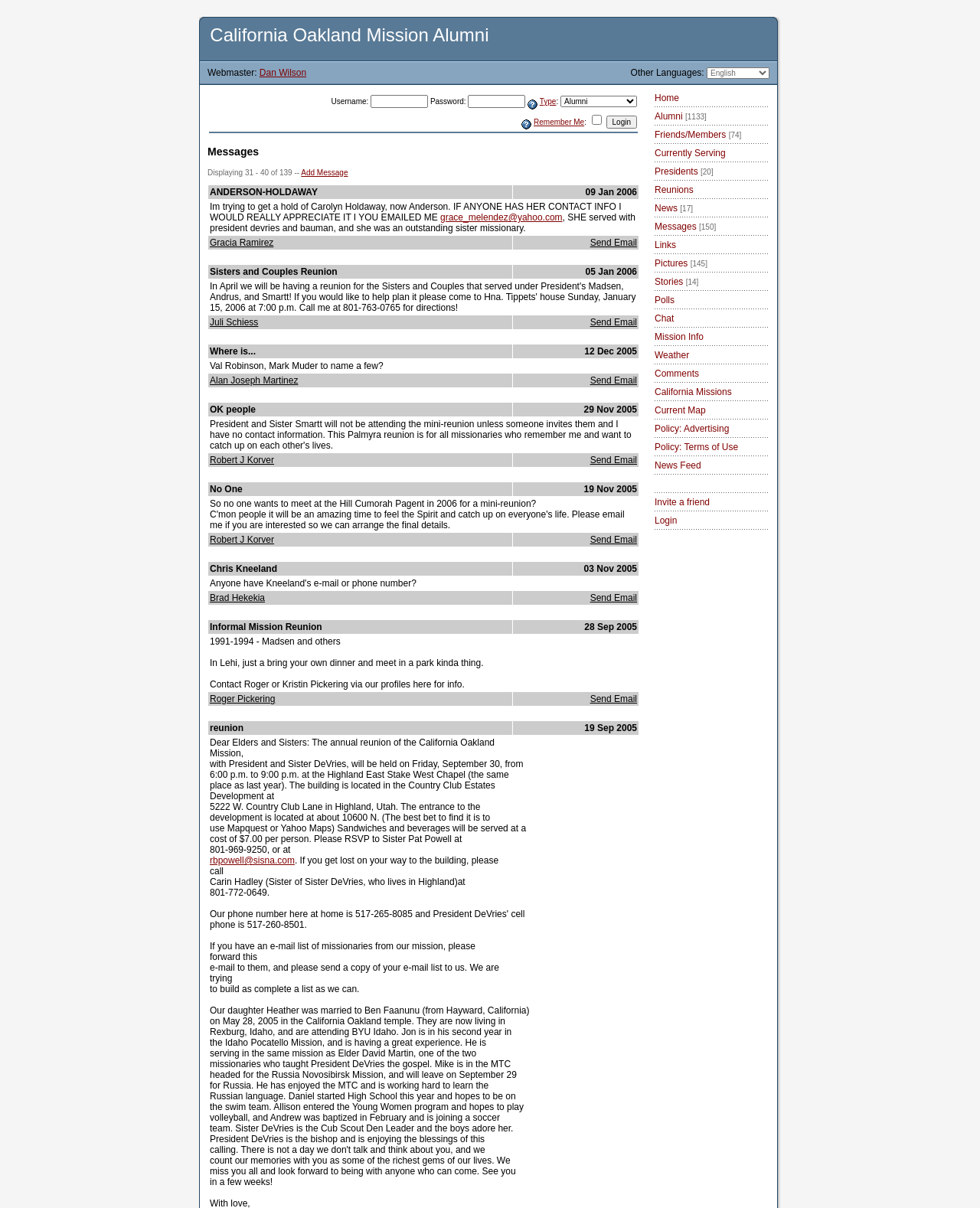How many messages are displayed on the webpage?
Use the image to give a comprehensive and detailed response to the question.

The webpage displays a list of messages, and by counting the number of rows in the table, we can see that there are 10 messages displayed.